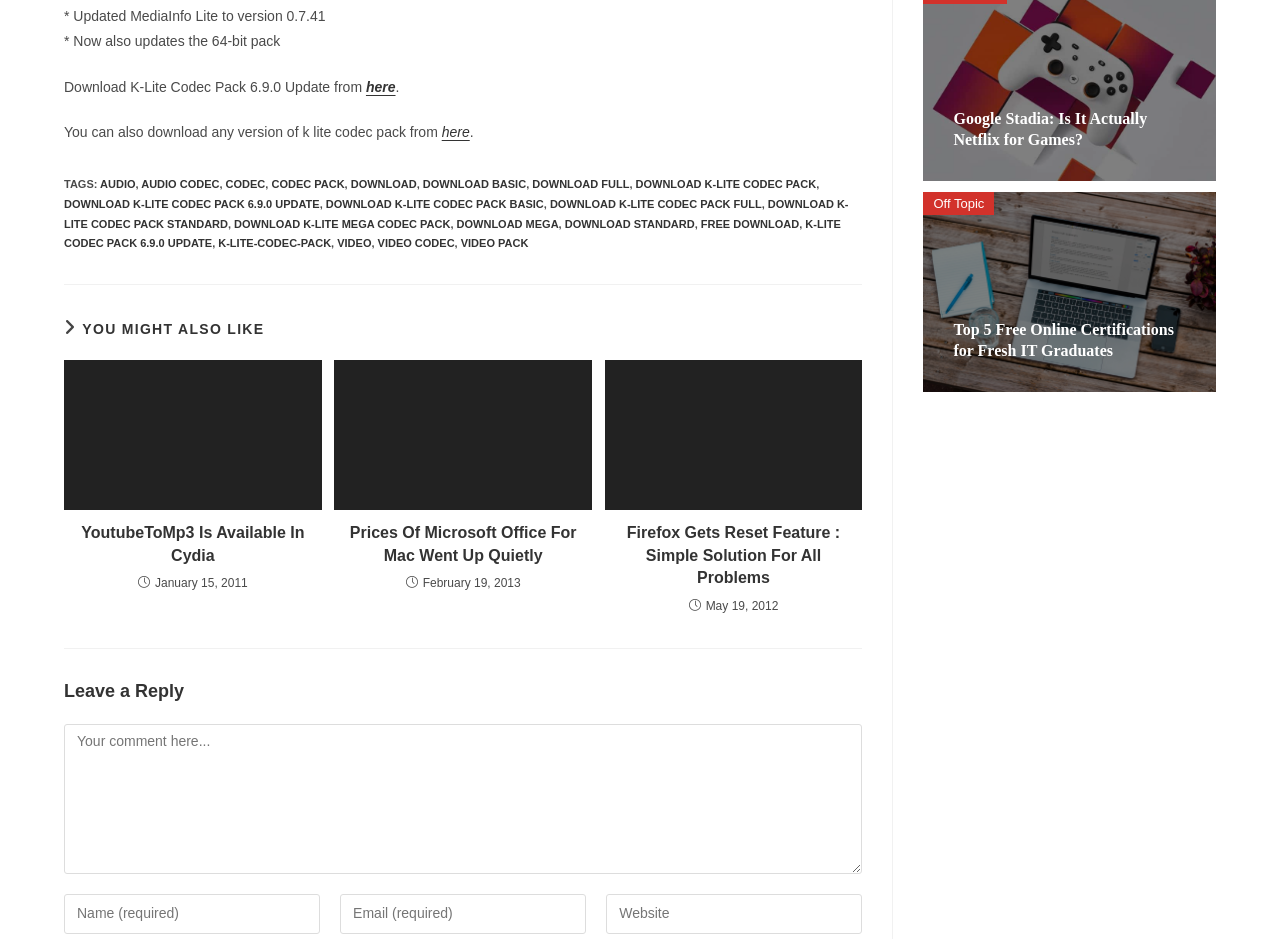What are the types of K-Lite Codec Pack available for download?
Using the picture, provide a one-word or short phrase answer.

Basic, Full, Standard, Mega